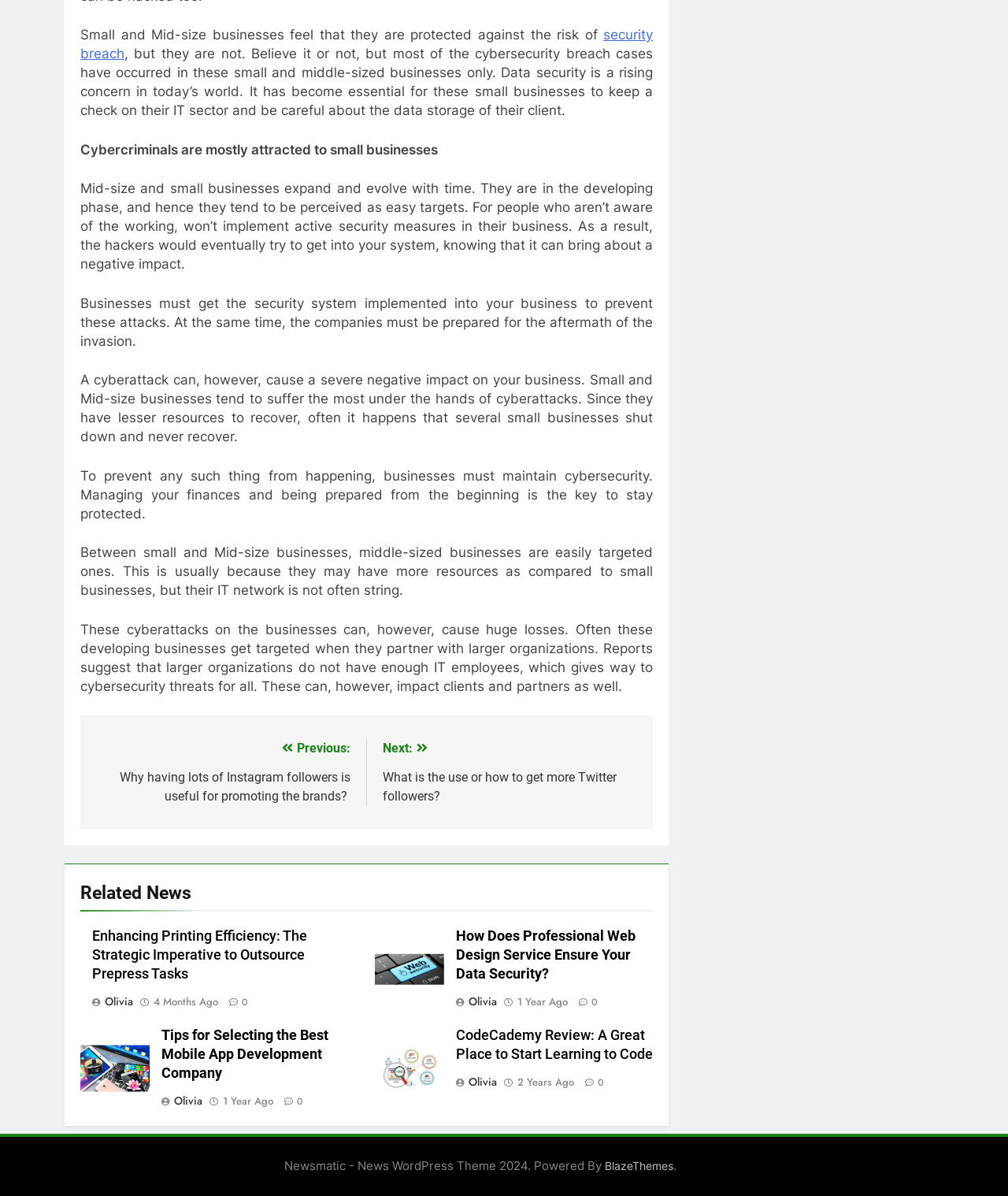Provide a thorough and detailed response to the question by examining the image: 
What is the main topic of the webpage?

The webpage appears to be discussing cybersecurity, specifically the risks and consequences of cyberattacks on small and mid-size businesses. The text mentions the importance of implementing security measures to prevent such attacks.